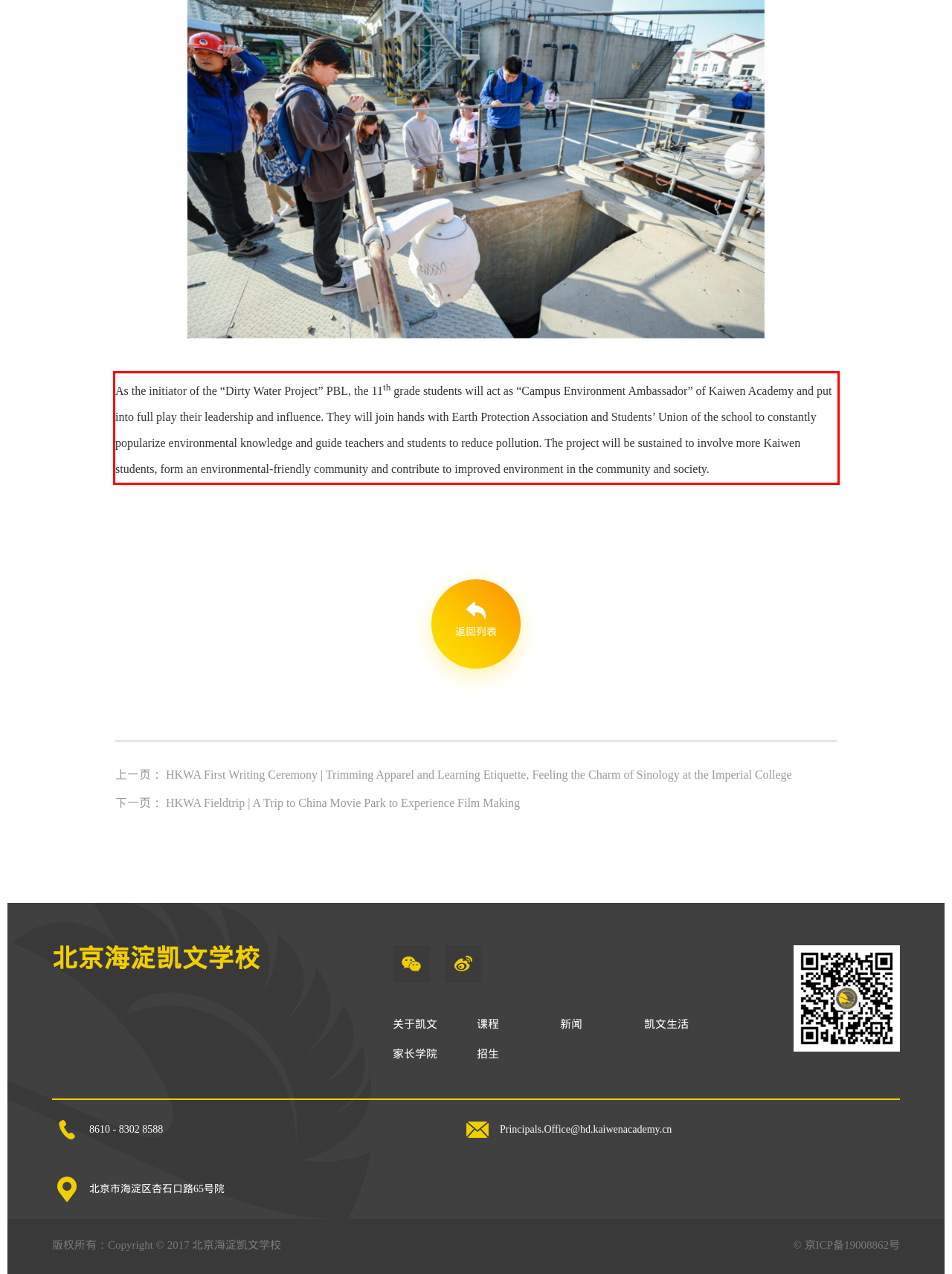You have a screenshot of a webpage where a UI element is enclosed in a red rectangle. Perform OCR to capture the text inside this red rectangle.

As the initiator of the “Dirty Water Project” PBL, the 11th grade students will act as “Campus Environment Ambassador” of Kaiwen Academy and put into full play their leadership and influence. They will join hands with Earth Protection Association and Students’ Union of the school to constantly popularize environmental knowledge and guide teachers and students to reduce pollution. The project will be sustained to involve more Kaiwen students, form an environmental-friendly community and contribute to improved environment in the community and society.